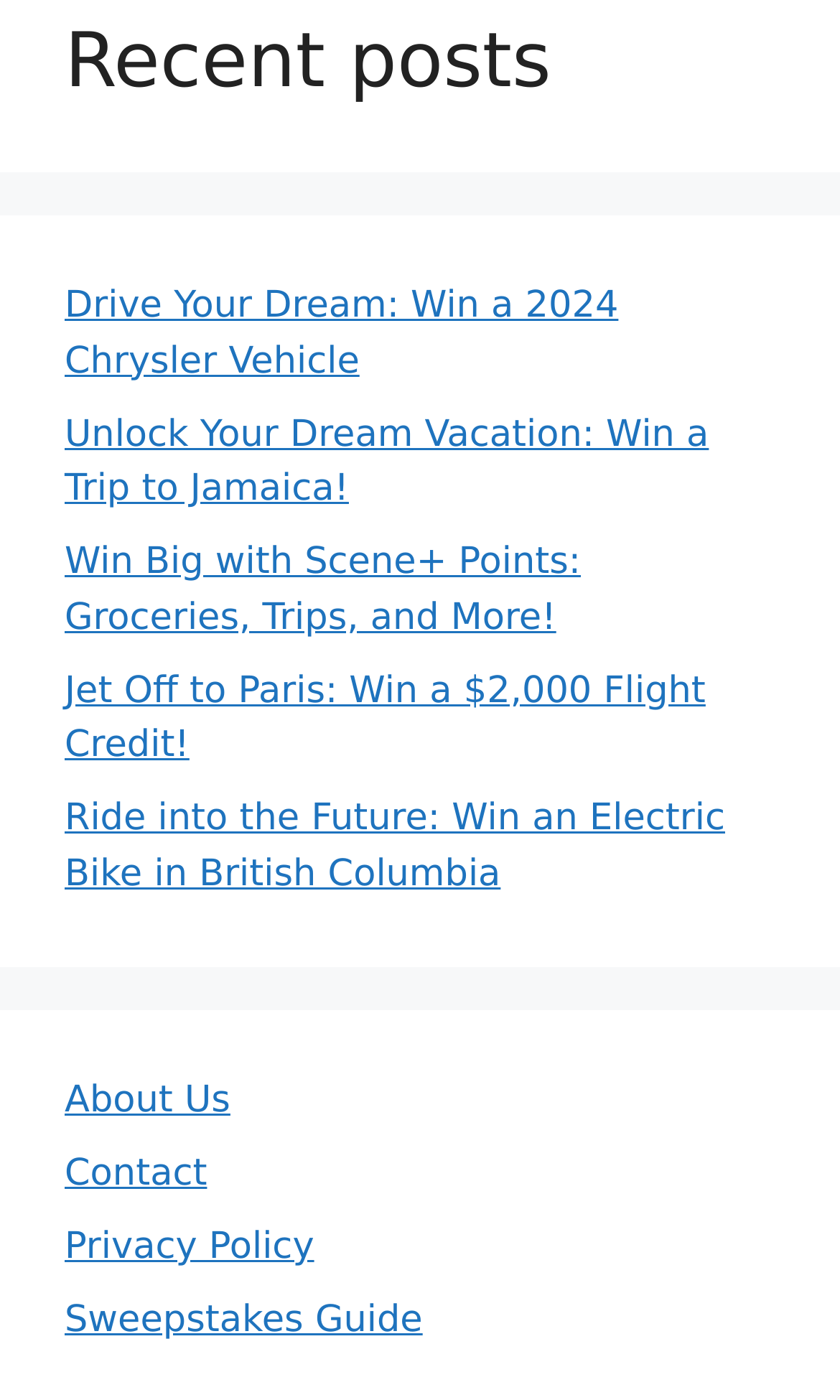What is the location of the electric bike sweepstakes?
From the image, provide a succinct answer in one word or a short phrase.

British Columbia